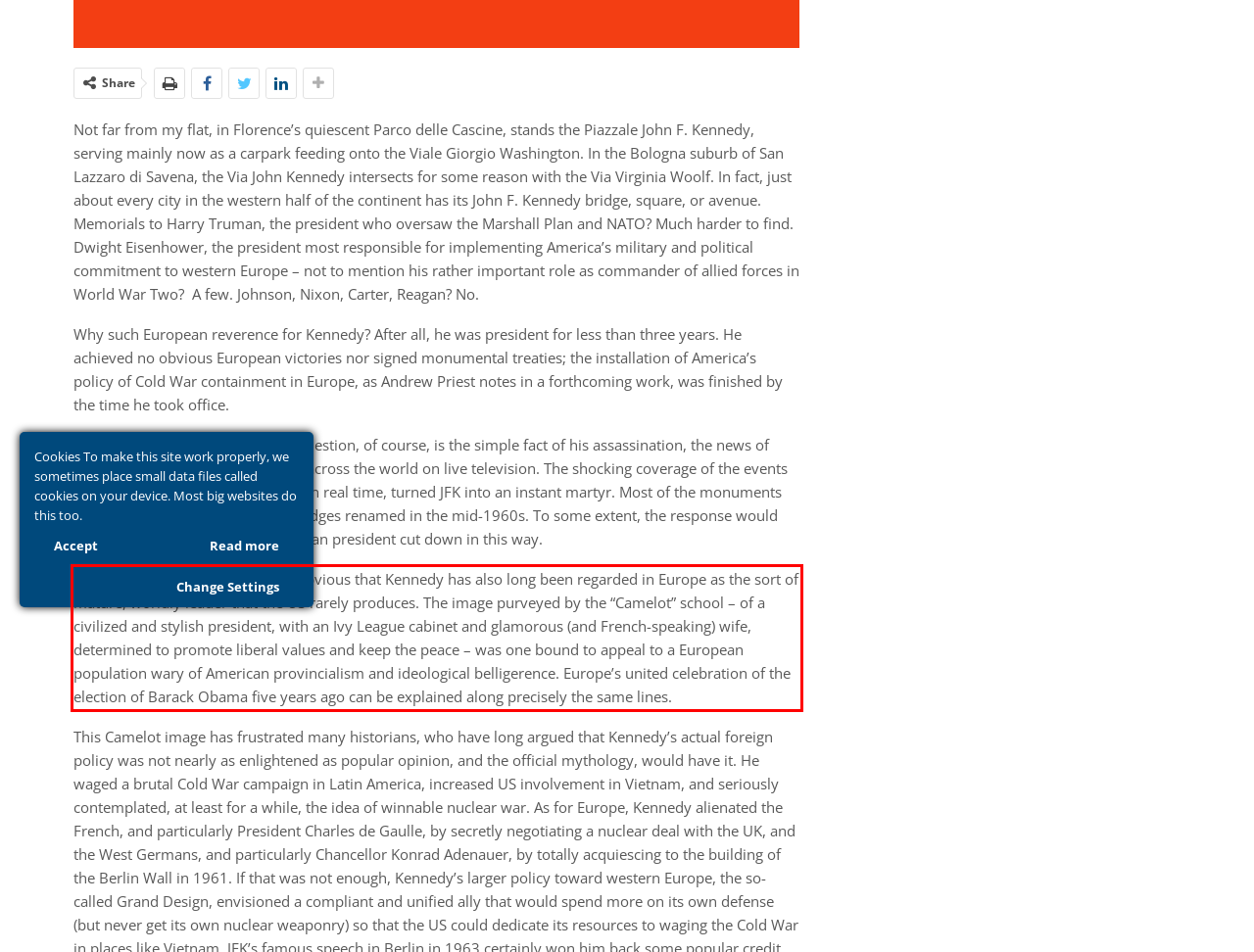View the screenshot of the webpage and identify the UI element surrounded by a red bounding box. Extract the text contained within this red bounding box.

But only to some extent. For it is obvious that Kennedy has also long been regarded in Europe as the sort of mature, worldly leader that the US rarely produces. The image purveyed by the “Camelot” school – of a civilized and stylish president, with an Ivy League cabinet and glamorous (and French-speaking) wife, determined to promote liberal values and keep the peace – was one bound to appeal to a European population wary of American provincialism and ideological belligerence. Europe’s united celebration of the election of Barack Obama five years ago can be explained along precisely the same lines.